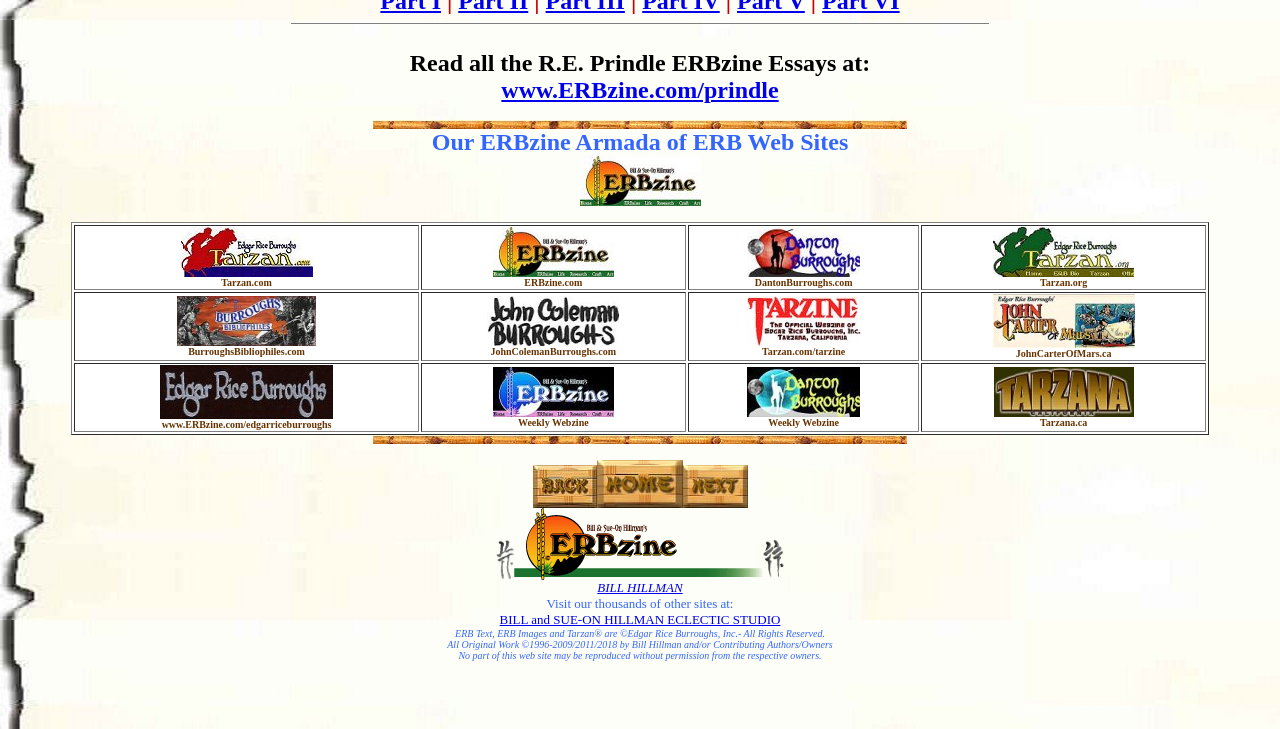Please provide the bounding box coordinates for the element that needs to be clicked to perform the following instruction: "Visit ERBzine Weekly Webzine". The coordinates should be given as four float numbers between 0 and 1, i.e., [left, top, right, bottom].

[0.453, 0.263, 0.547, 0.287]